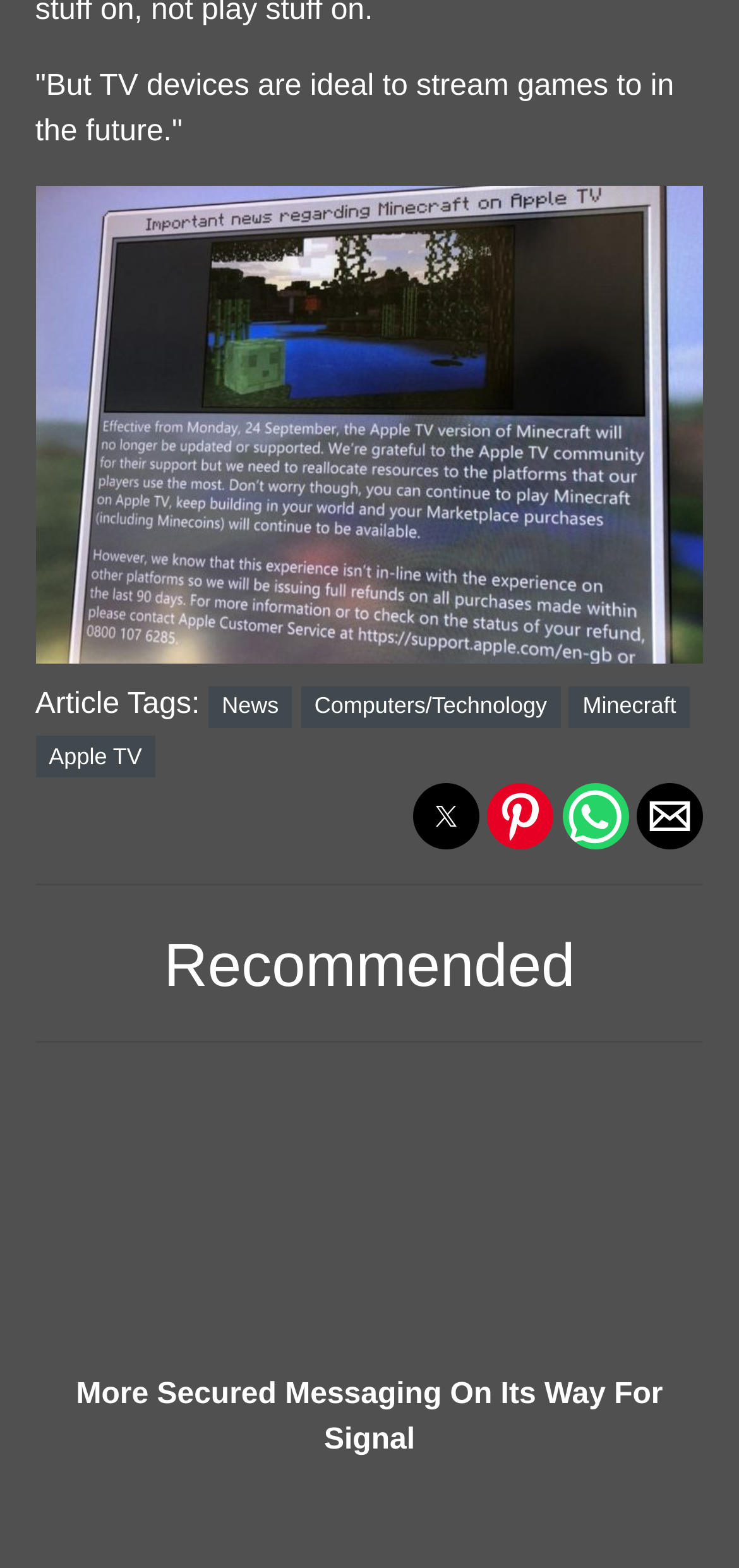How many horizontal separators are there?
Identify the answer in the screenshot and reply with a single word or phrase.

2